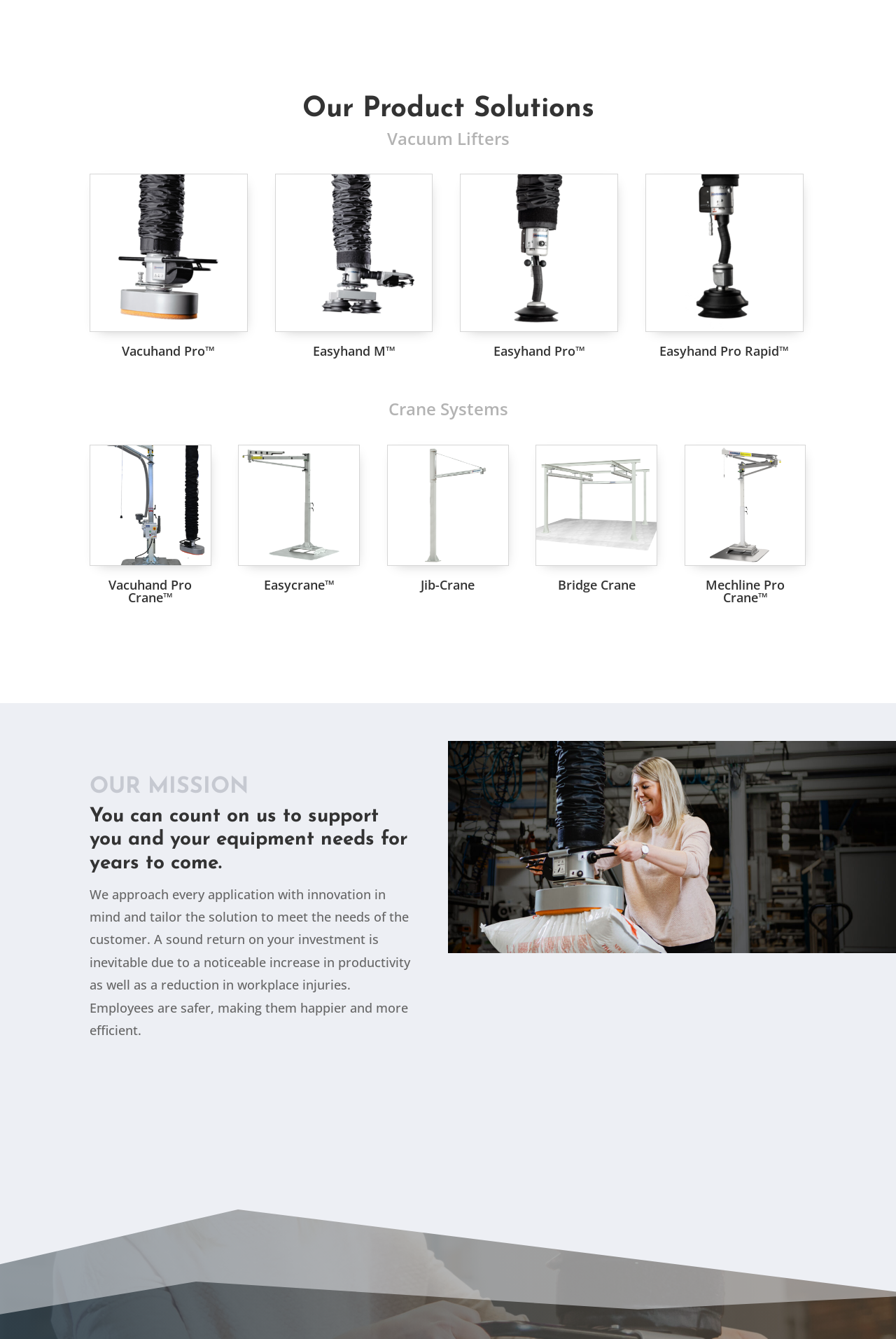Locate the bounding box of the UI element described by: "Easyhand M™" in the given webpage screenshot.

[0.307, 0.13, 0.483, 0.271]